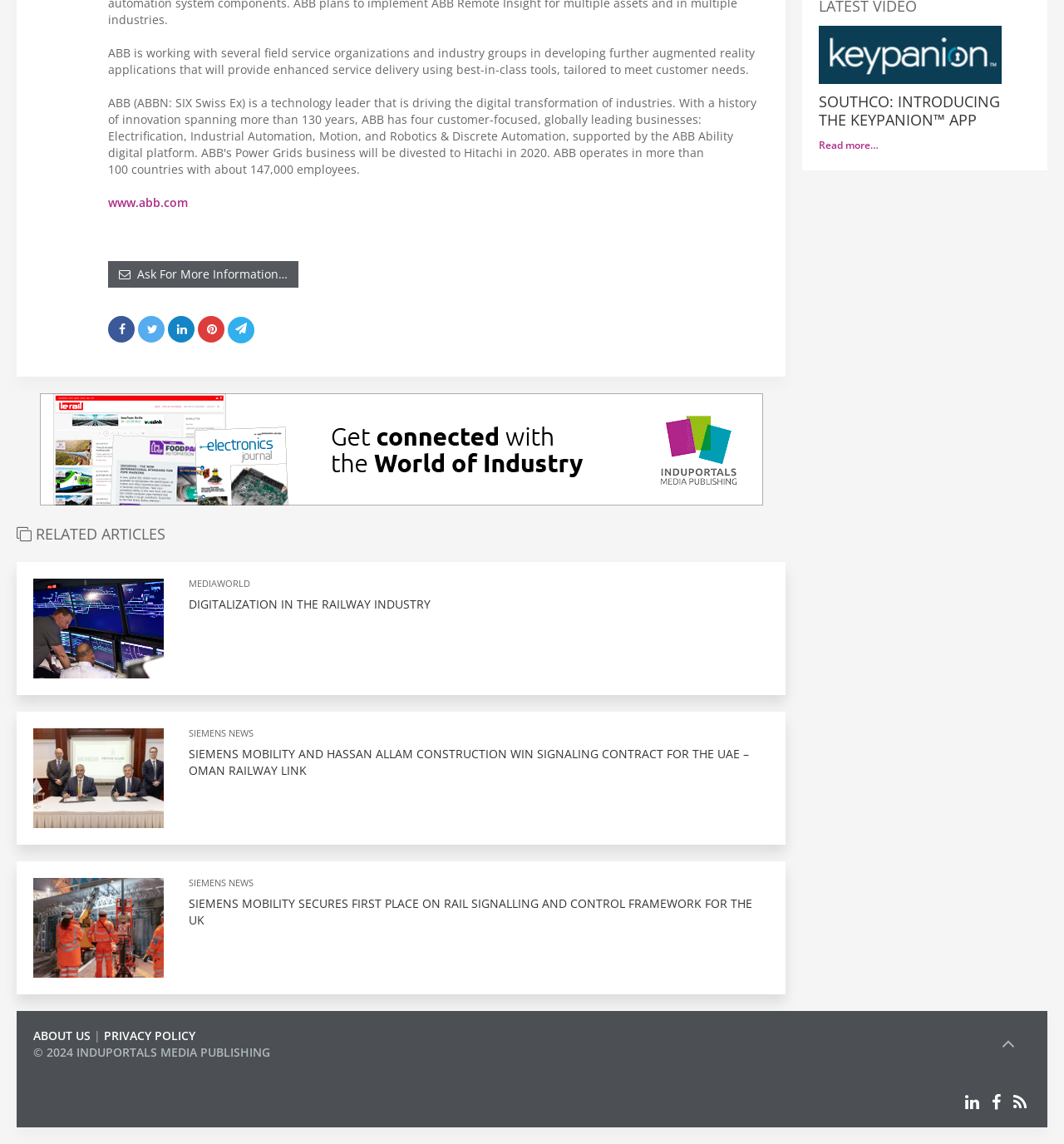Answer the following inquiry with a single word or phrase:
How many social media sharing options are available?

5